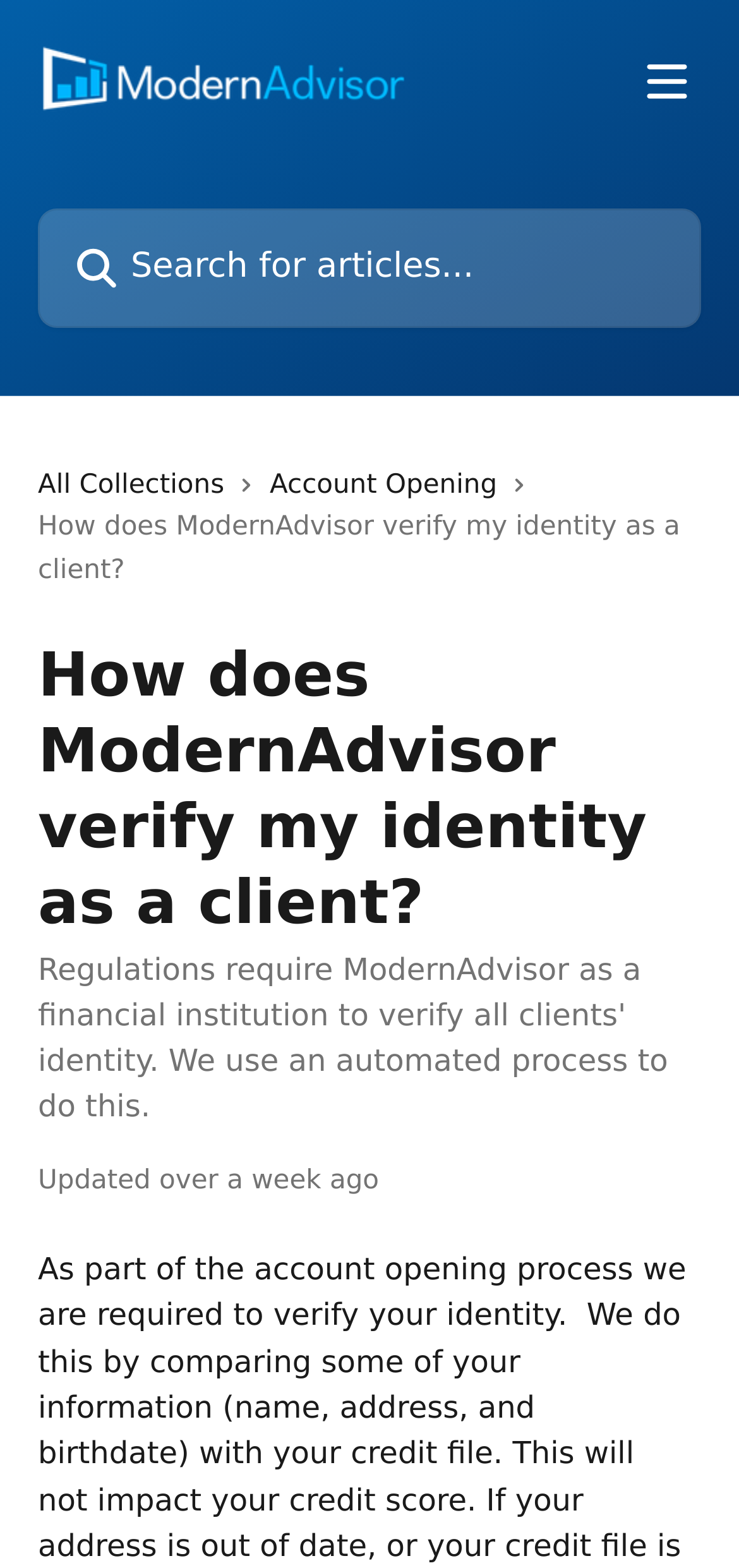From the webpage screenshot, predict the bounding box of the UI element that matches this description: "alt="facebook logo" title="facebook logo"".

None